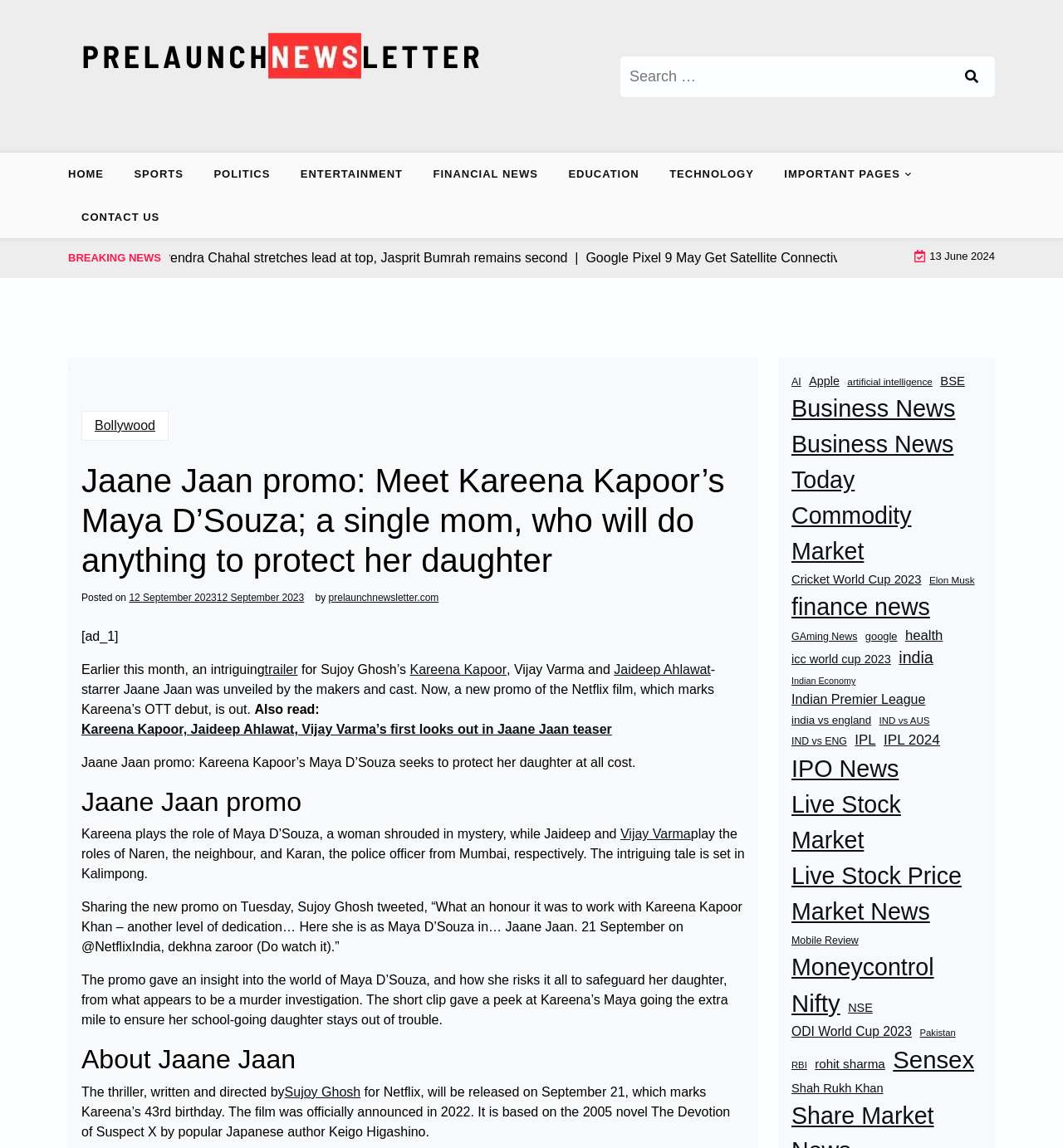Determine the bounding box coordinates of the region that needs to be clicked to achieve the task: "Check Business News".

[0.745, 0.341, 0.899, 0.372]